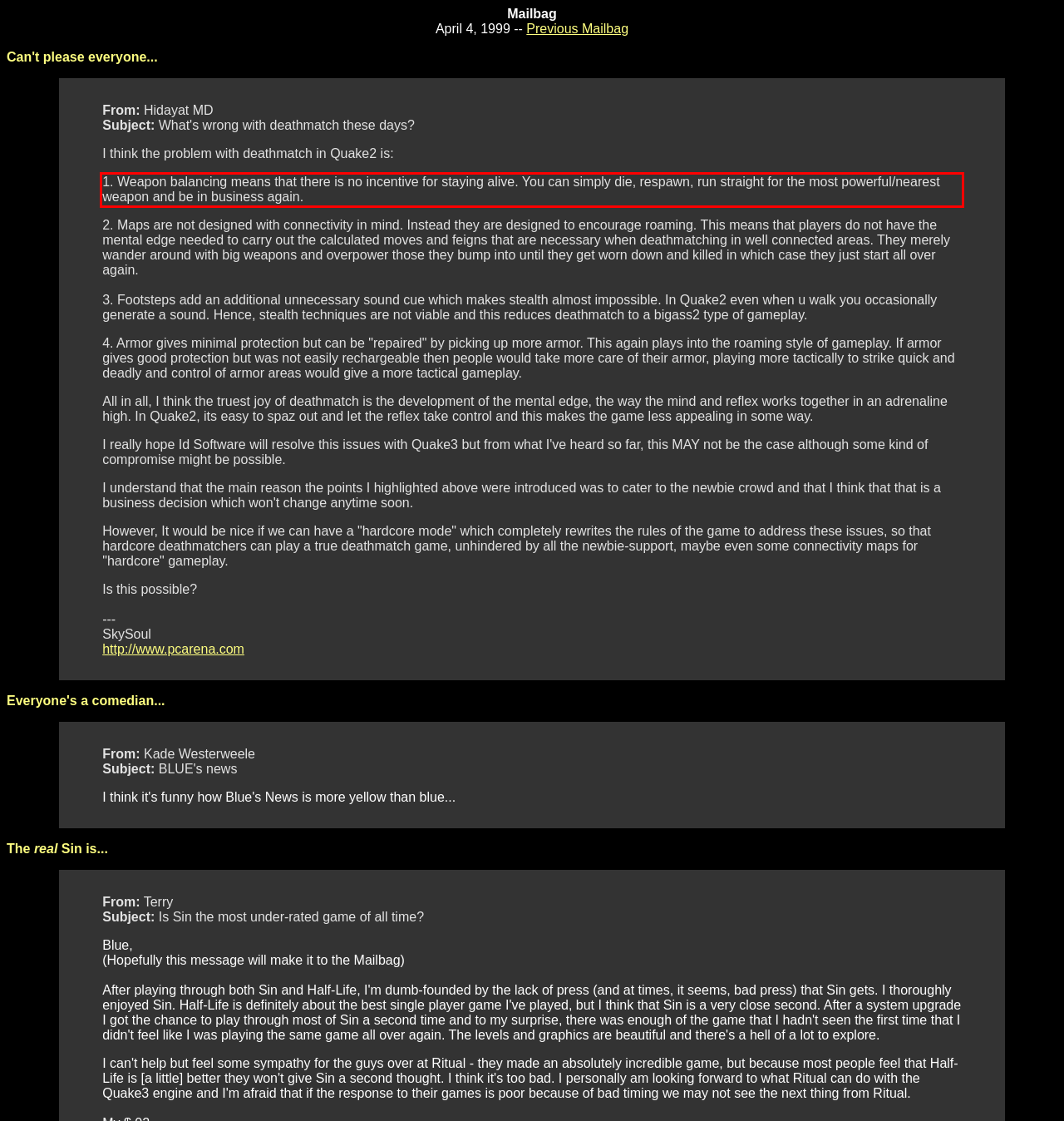Please extract the text content from the UI element enclosed by the red rectangle in the screenshot.

1. Weapon balancing means that there is no incentive for staying alive. You can simply die, respawn, run straight for the most powerful/nearest weapon and be in business again.